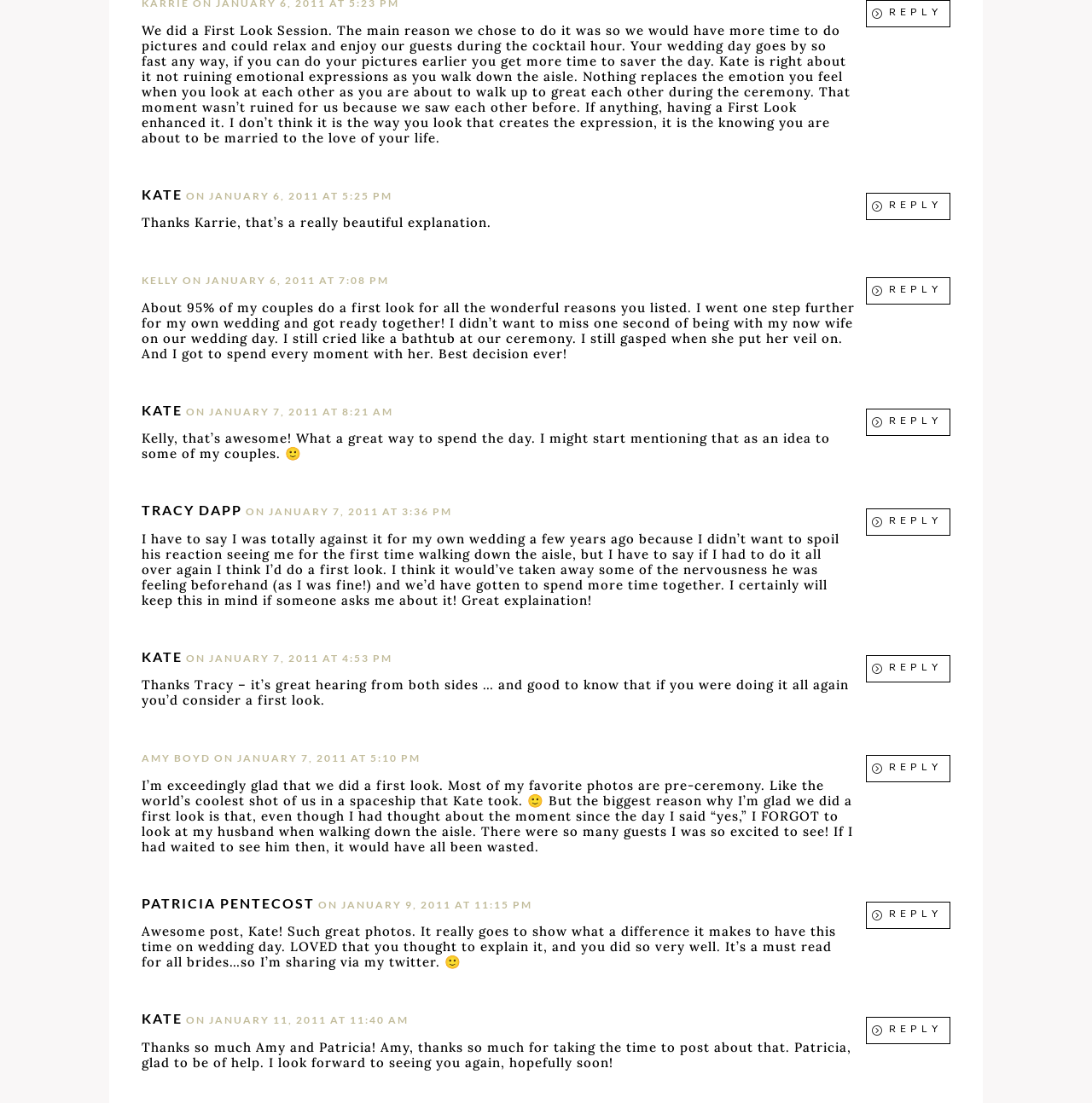Show the bounding box coordinates for the HTML element as described: "Patricia Pentecost".

[0.13, 0.813, 0.289, 0.824]